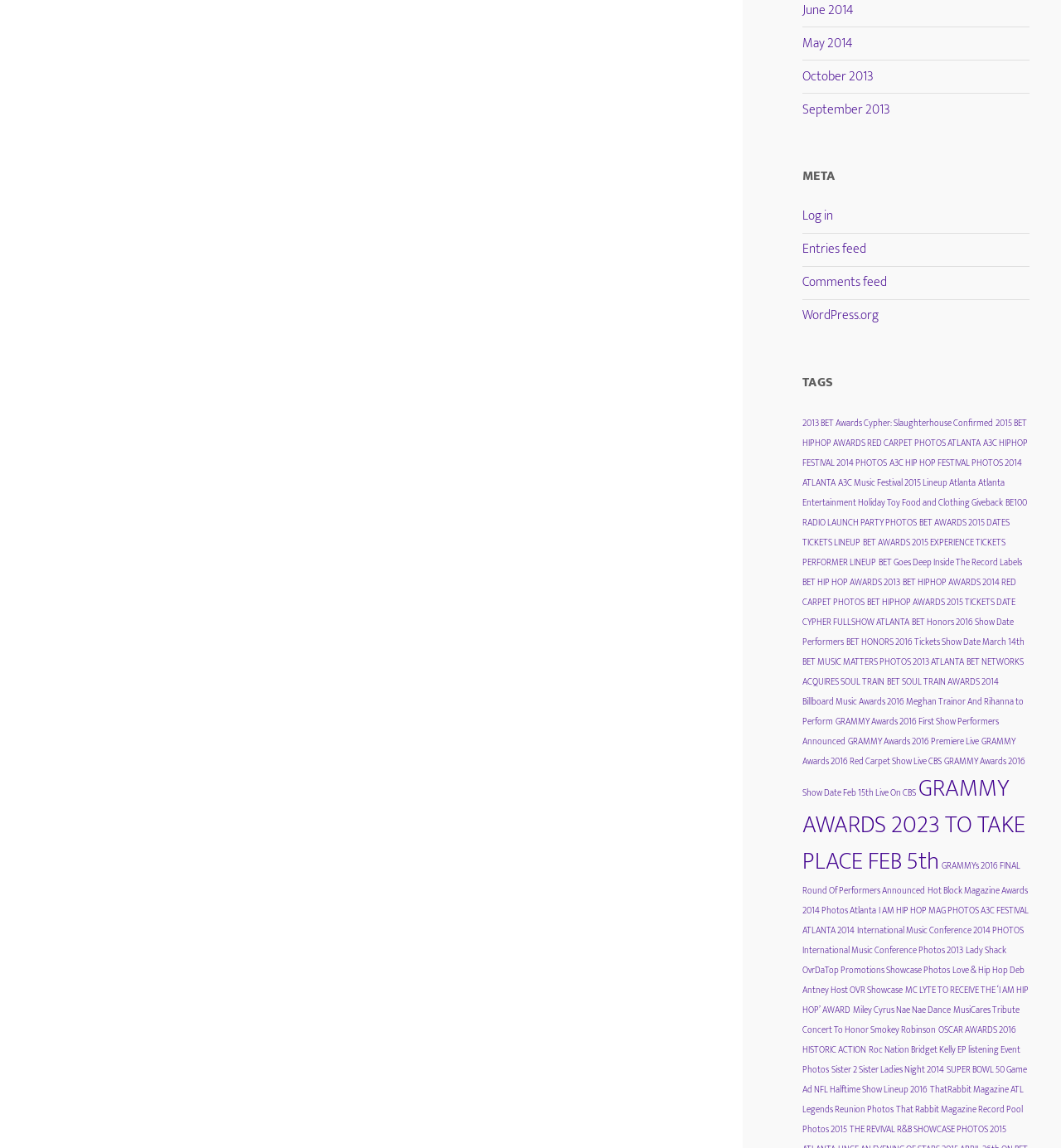Specify the bounding box coordinates of the region I need to click to perform the following instruction: "Check out '2013 BET Awards Cypher: Slaughterhouse Confirmed'". The coordinates must be four float numbers in the range of 0 to 1, i.e., [left, top, right, bottom].

[0.756, 0.362, 0.936, 0.375]